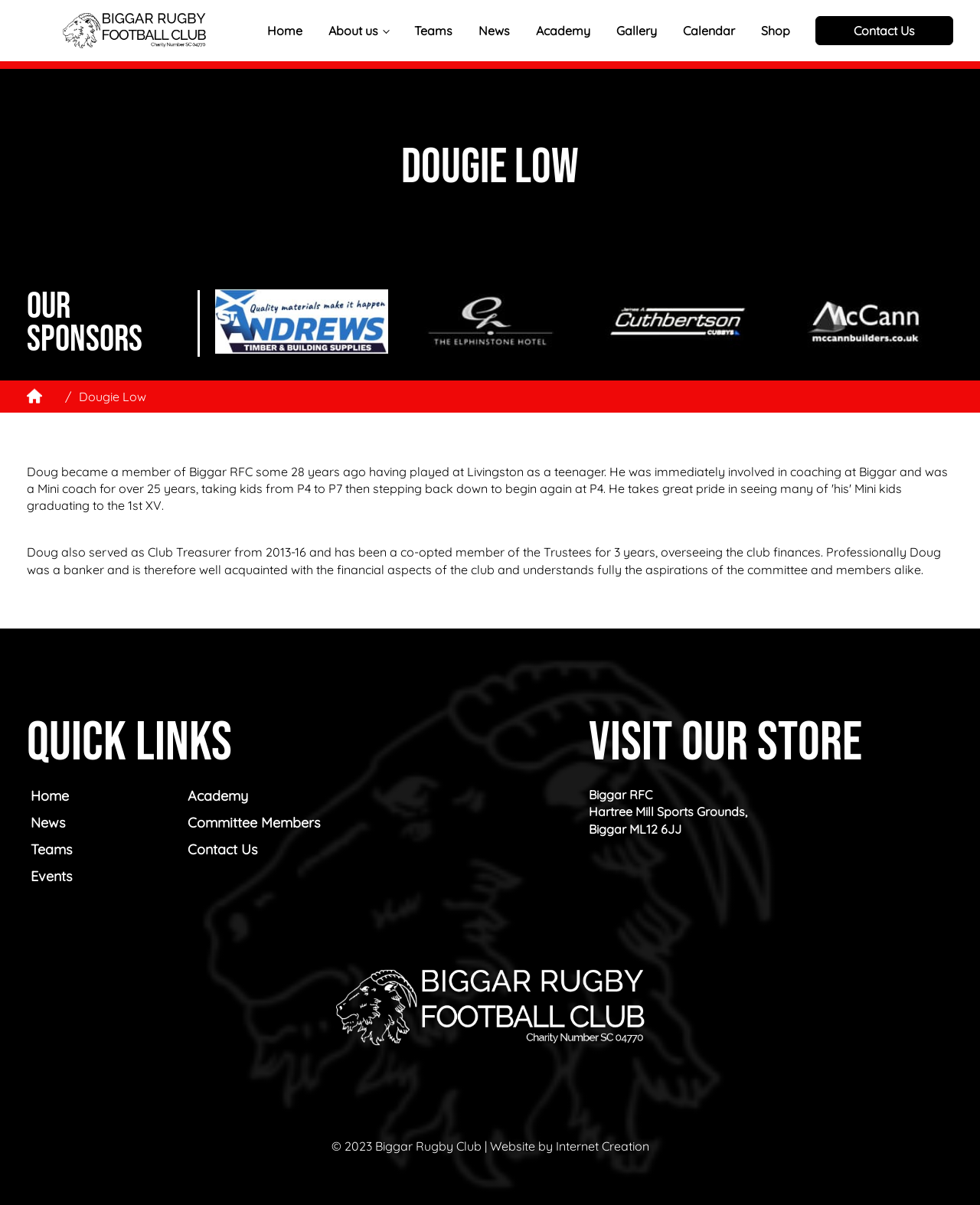What is the purpose of the 'Quick links' section on this webpage? Please answer the question using a single word or phrase based on the image.

To provide quick access to important pages